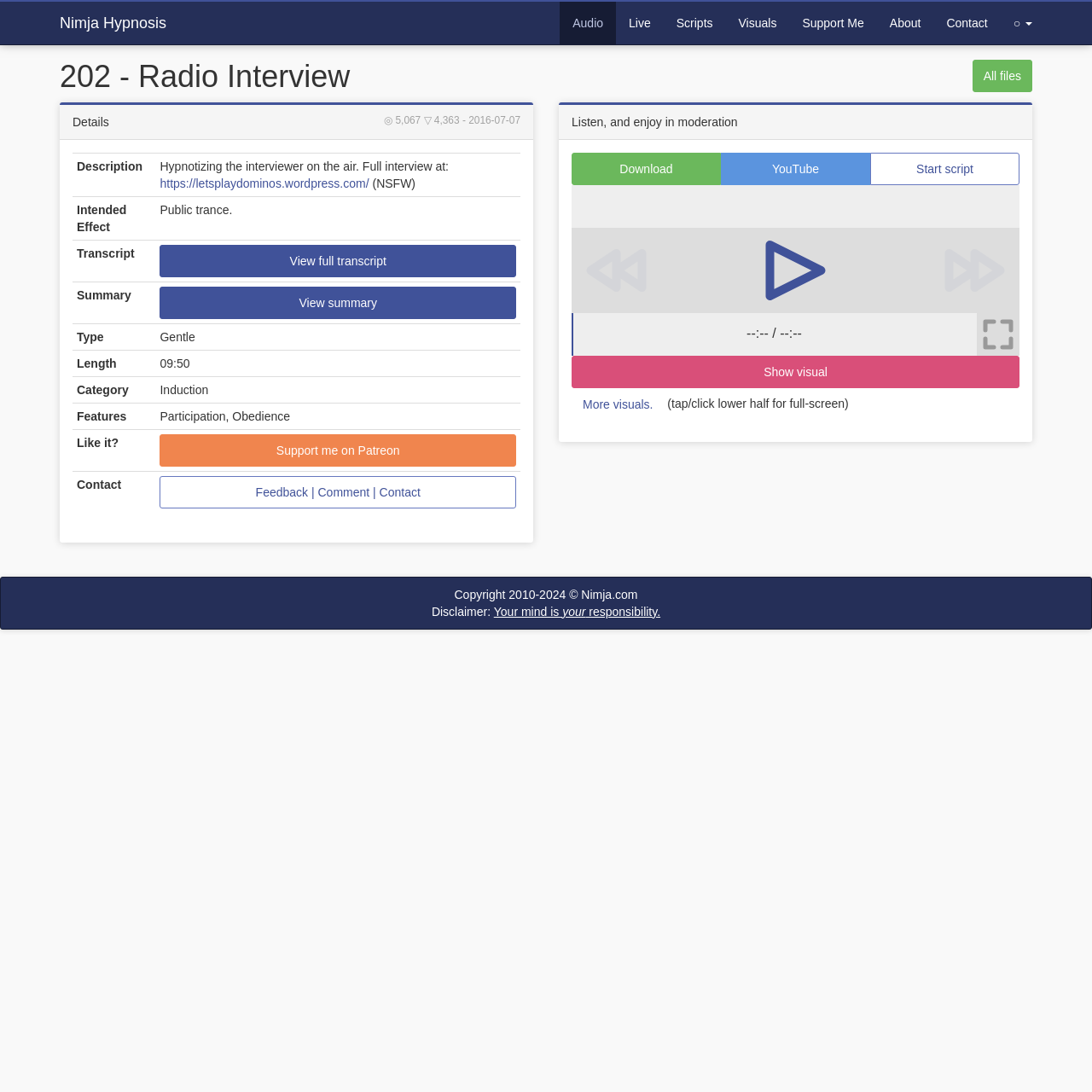Respond to the question with just a single word or phrase: 
What is the category of the hypnosis audio?

Induction